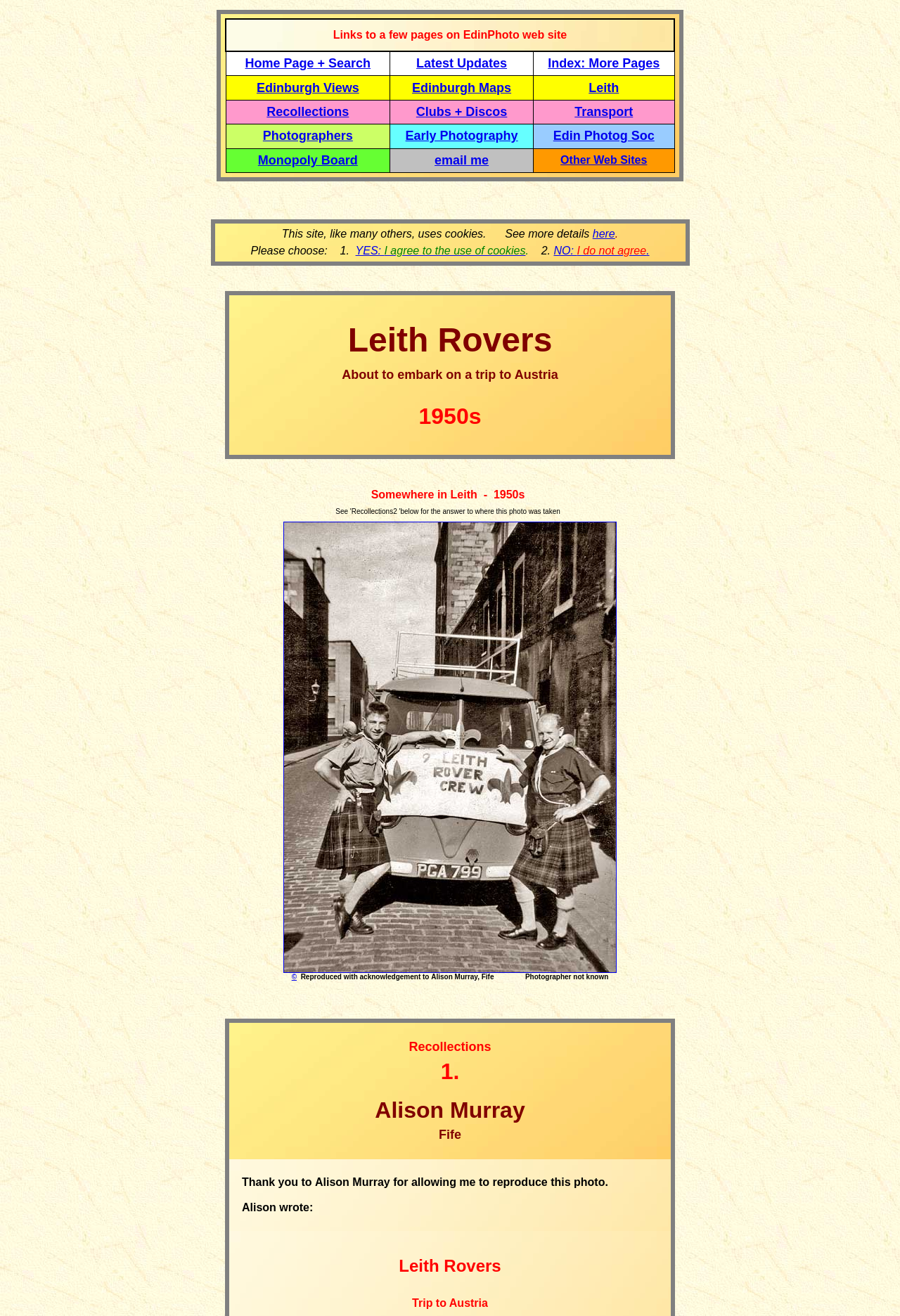Could you provide the bounding box coordinates for the portion of the screen to click to complete this instruction: "View Edinburgh Views"?

[0.285, 0.061, 0.399, 0.072]